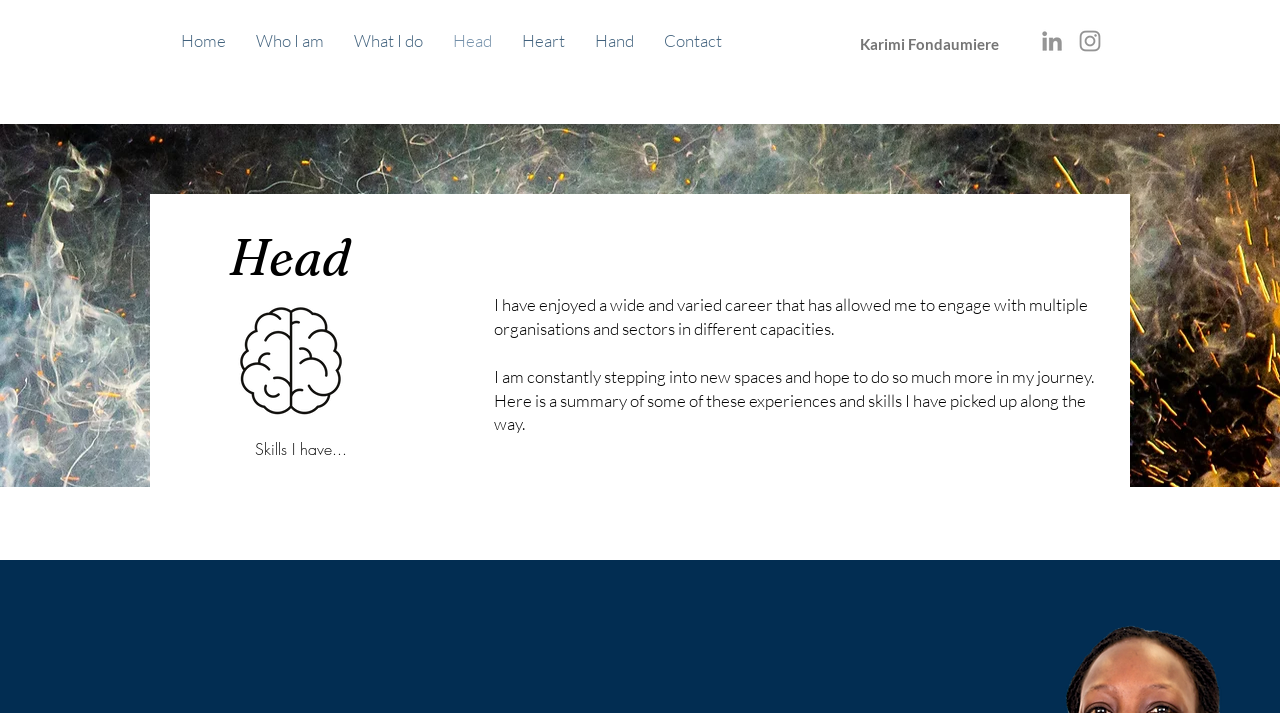Utilize the details in the image to give a detailed response to the question: What is the main section of the webpage?

The main section of the webpage is indicated by the heading element 'Head' with bounding box coordinates [0.179, 0.31, 0.558, 0.41]. This section is further divided into sub-sections, including a brief description and a list of skills.